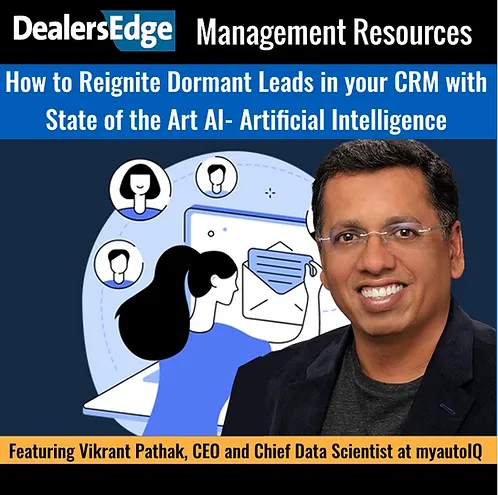What is the focus of the workshop?
Please use the visual content to give a single word or phrase answer.

Converting unresponsive leads into buyers